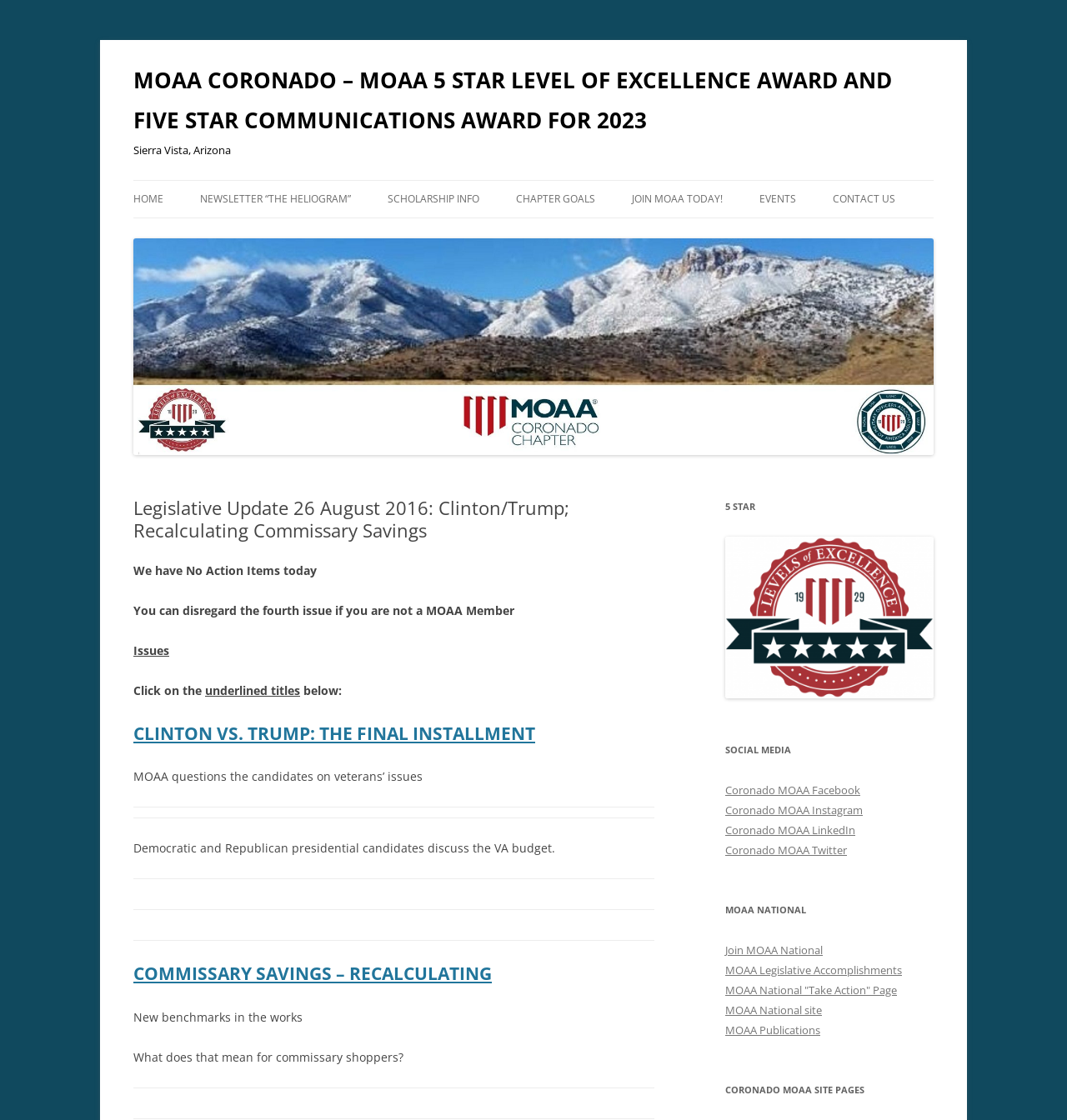Please identify the bounding box coordinates of the element I should click to complete this instruction: 'Check COMMISSARY SAVINGS – RECALCULATING'. The coordinates should be given as four float numbers between 0 and 1, like this: [left, top, right, bottom].

[0.125, 0.859, 0.461, 0.88]